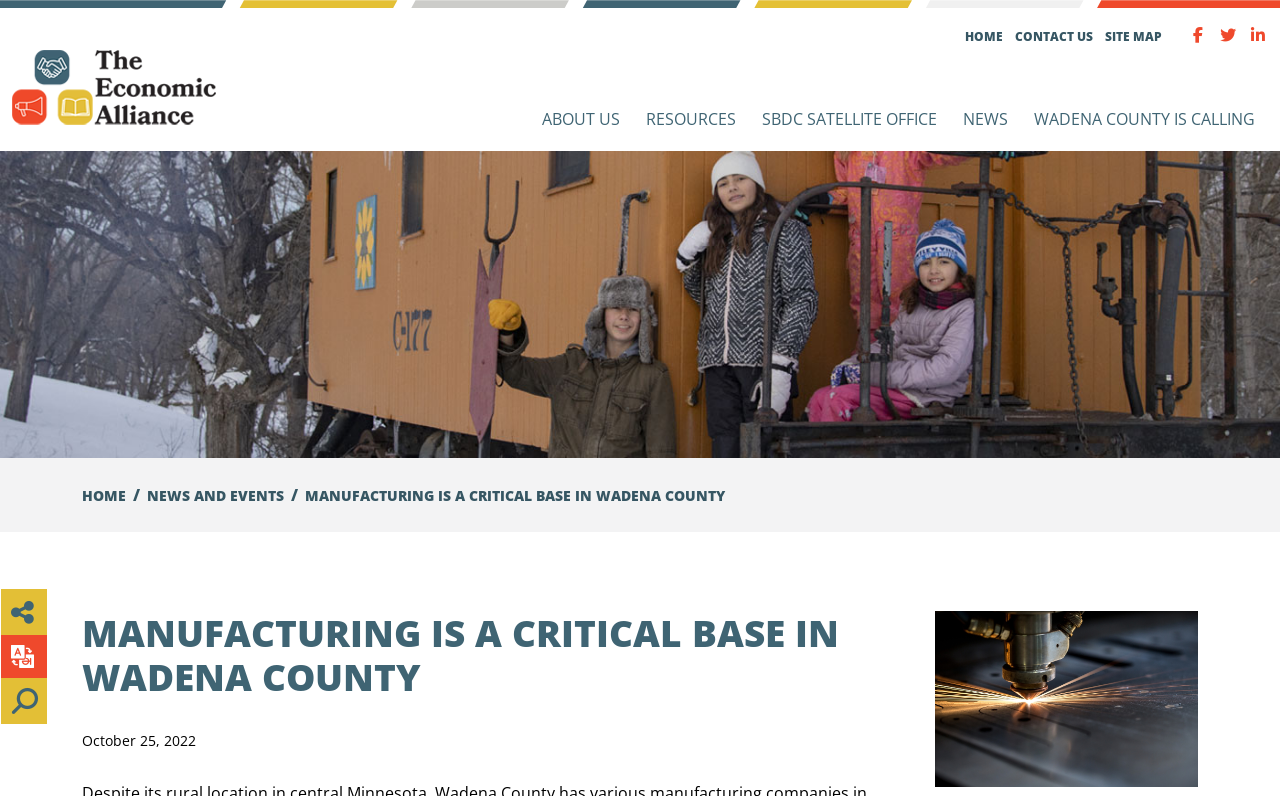How many buttons are available in the middle section of the webpage?
Based on the visual content, answer with a single word or a brief phrase.

3